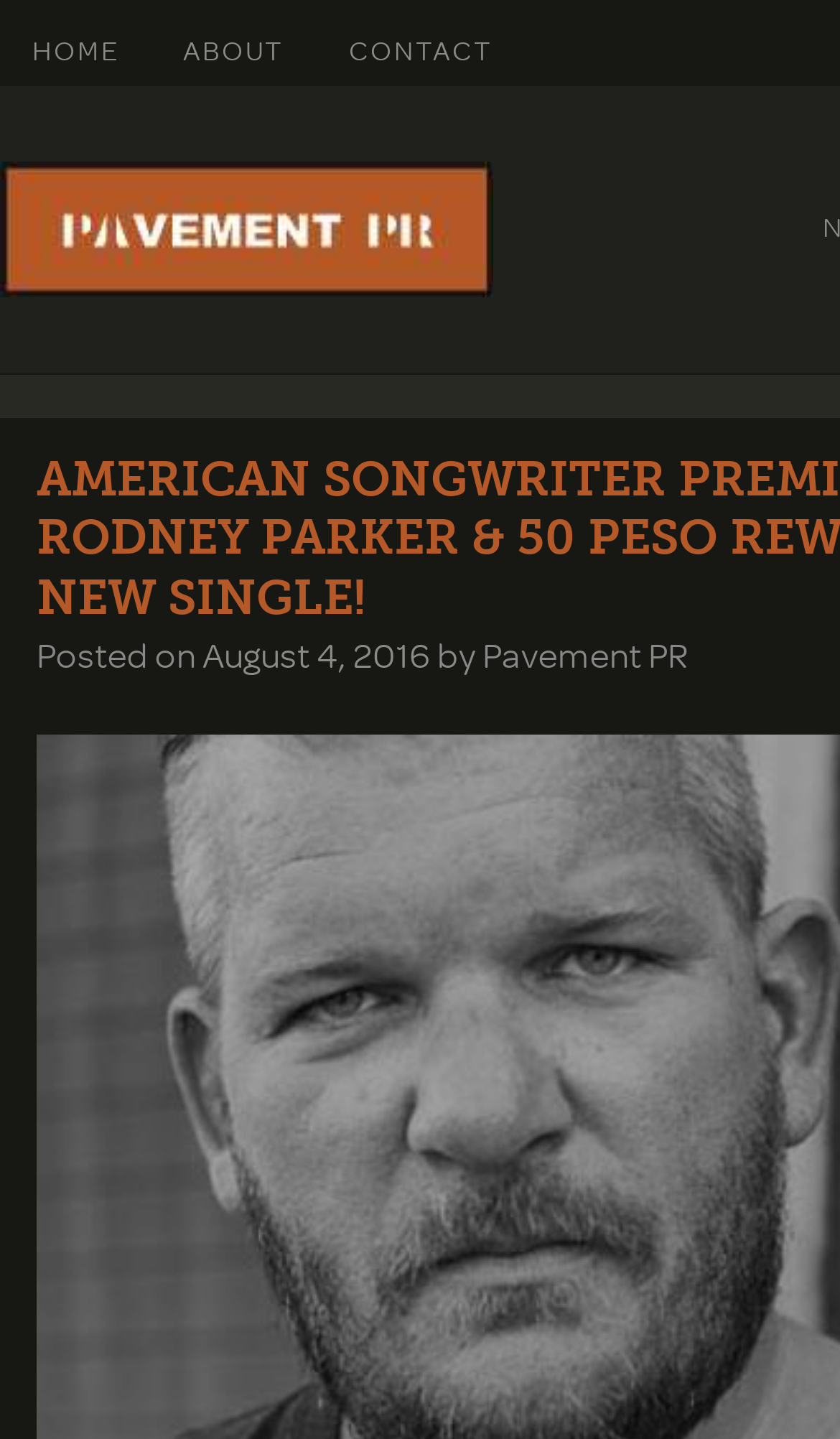When was the article posted?
Using the information from the image, give a concise answer in one word or a short phrase.

August 4, 2016